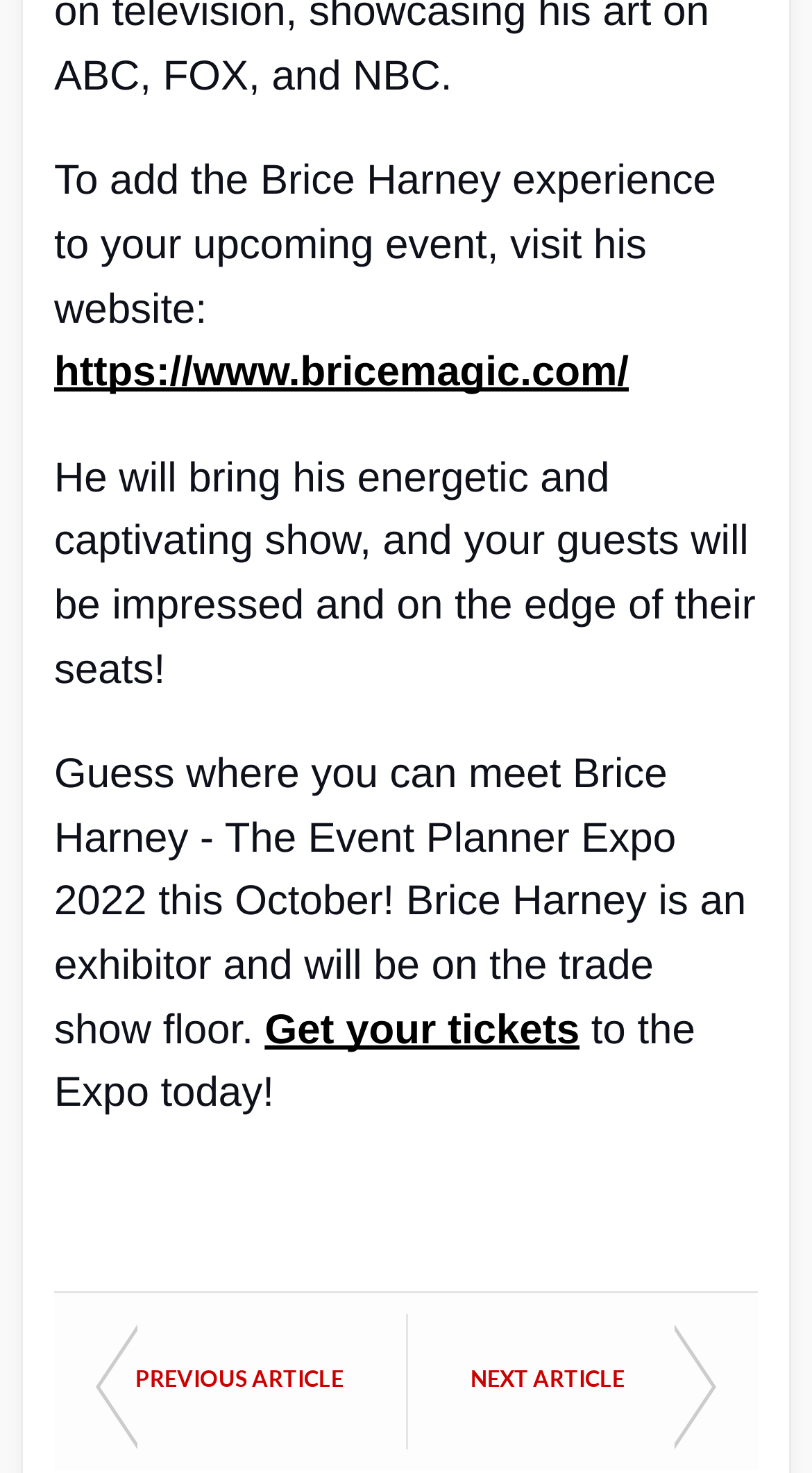What is the relationship between Brice Harney and the Event Planner Expo 2022?
Provide a detailed and extensive answer to the question.

The text 'Brice Harney is an exhibitor and will be on the trade show floor' explicitly states that Brice Harney is an exhibitor at the Event Planner Expo 2022.